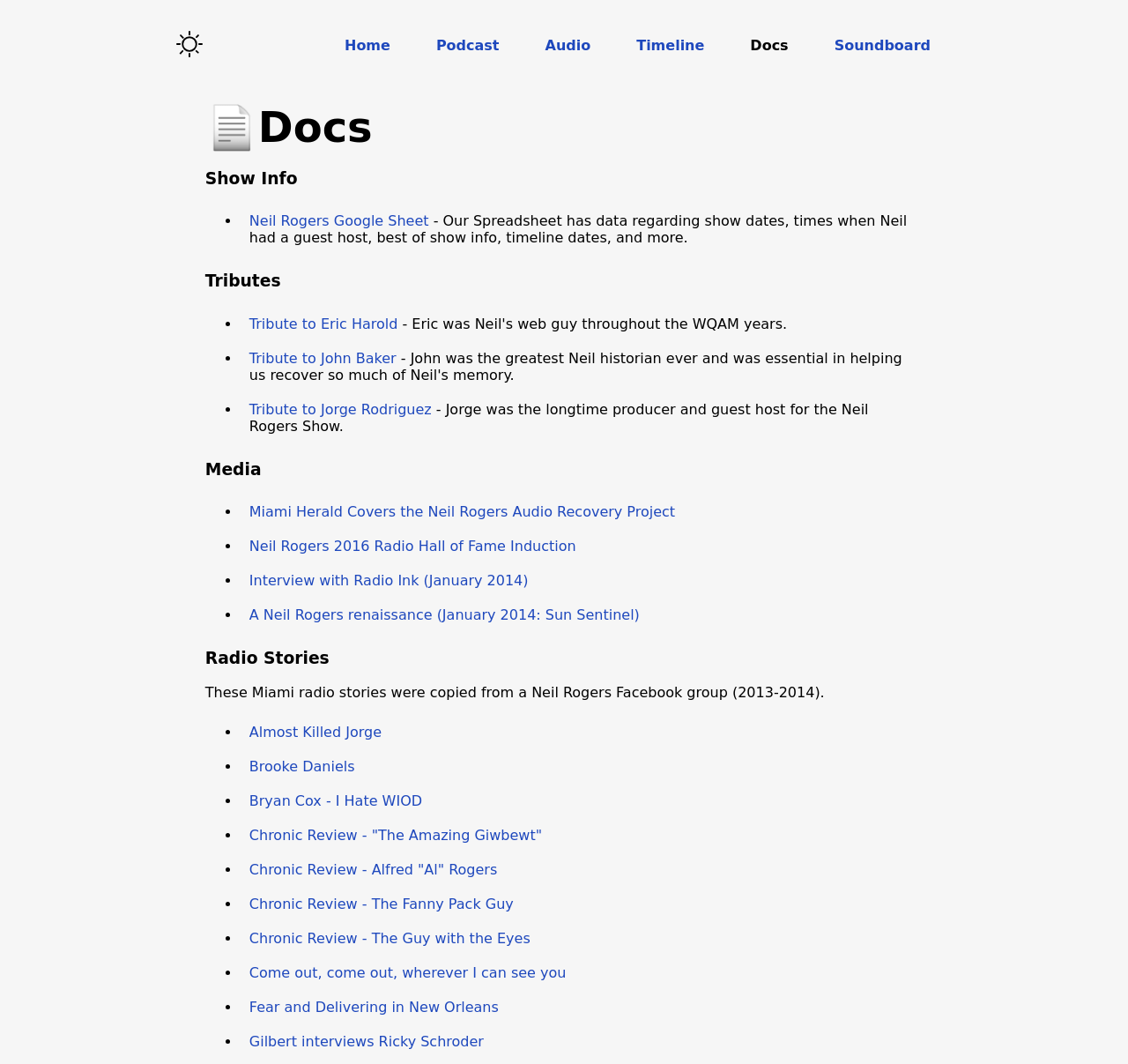Bounding box coordinates are specified in the format (top-left x, top-left y, bottom-right x, bottom-right y). All values are floating point numbers bounded between 0 and 1. Please provide the bounding box coordinate of the region this sentence describes: Brooke Daniels

[0.221, 0.712, 0.315, 0.728]